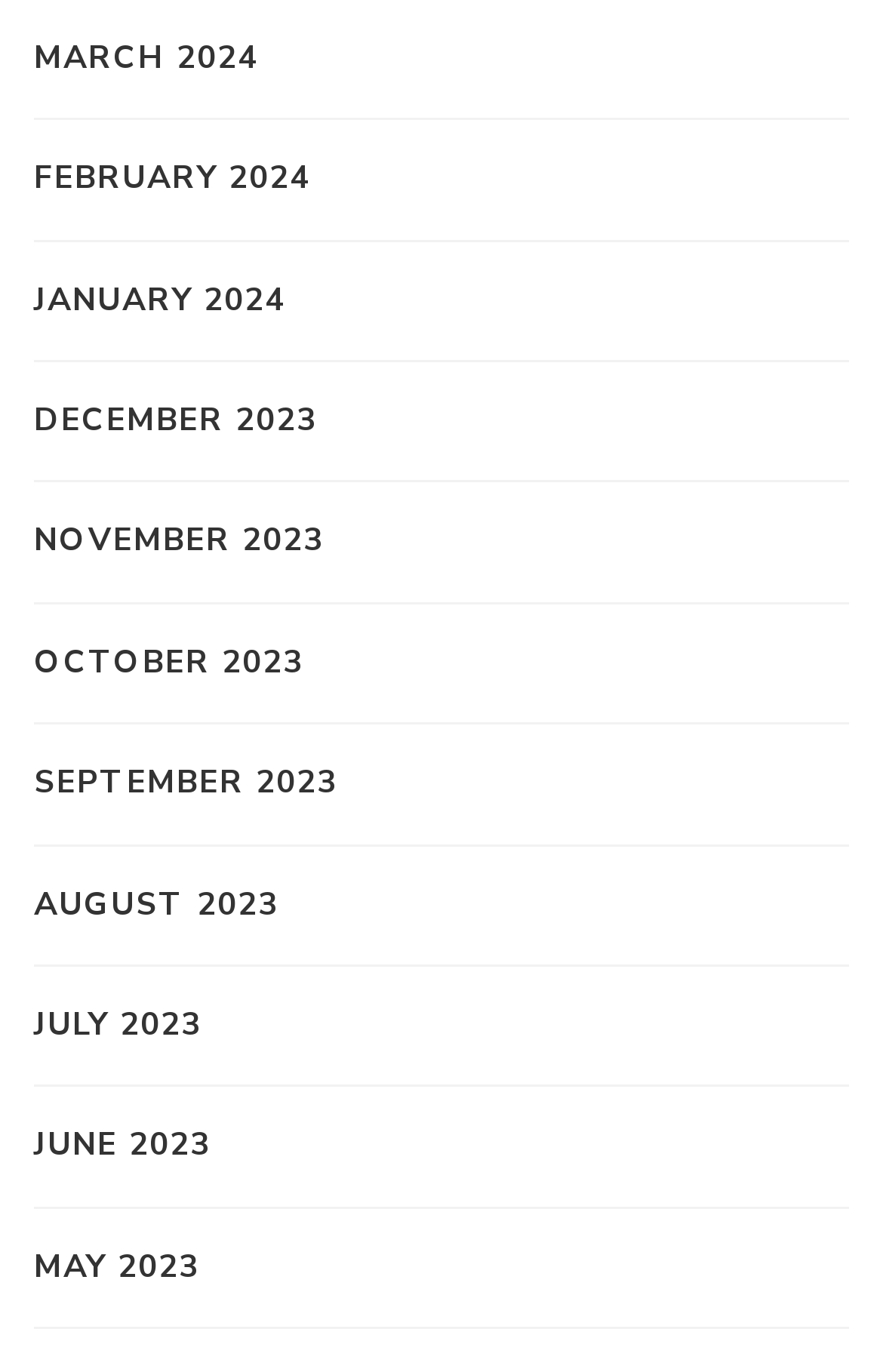Identify and provide the bounding box for the element described by: "November 2023".

[0.038, 0.377, 0.367, 0.414]